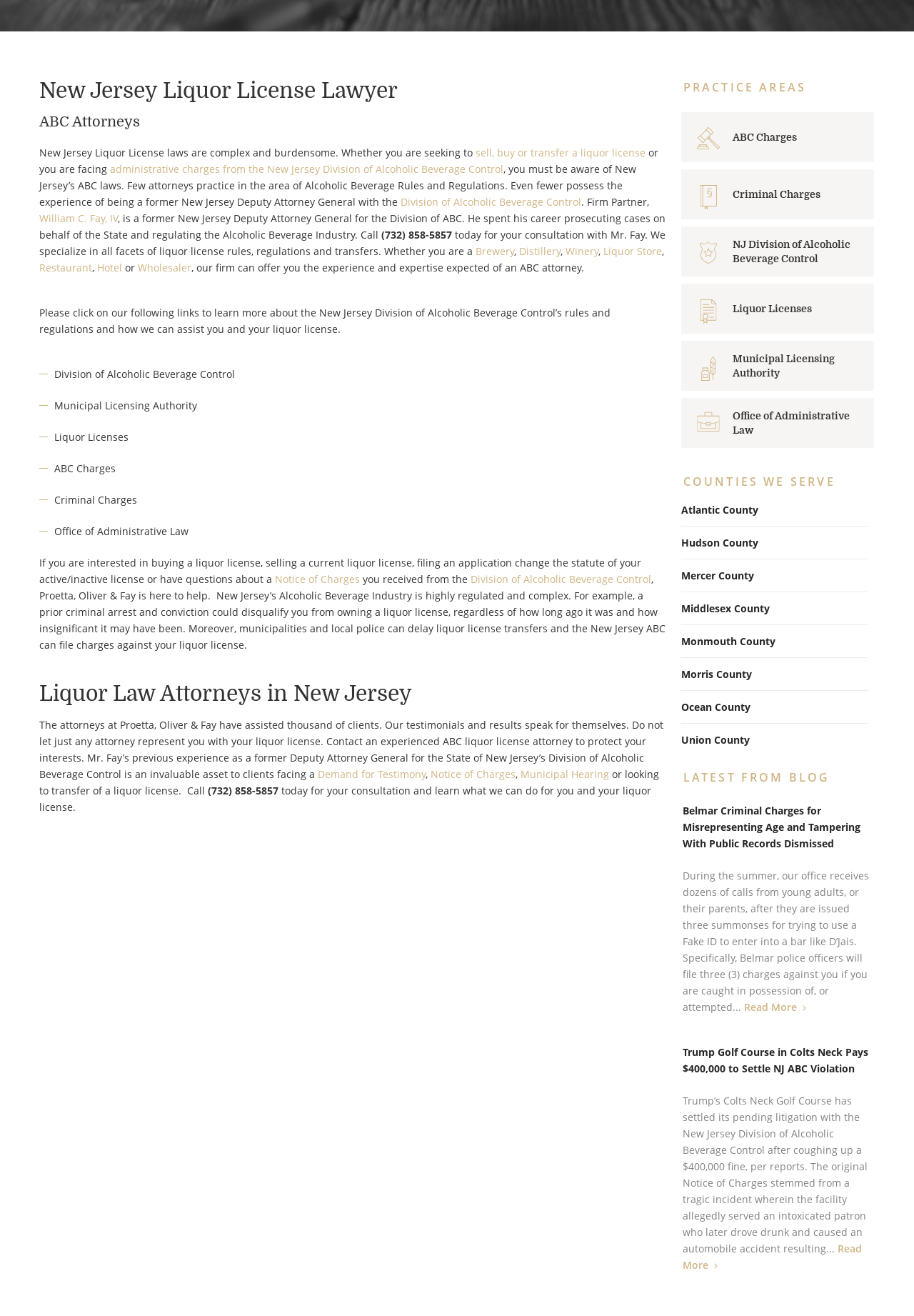Using the given description, provide the bounding box coordinates formatted as (top-left x, top-left y, bottom-right x, bottom-right y), with all values being floating point numbers between 0 and 1. Description: Division of Alcoholic Beverage Control

[0.515, 0.435, 0.712, 0.445]